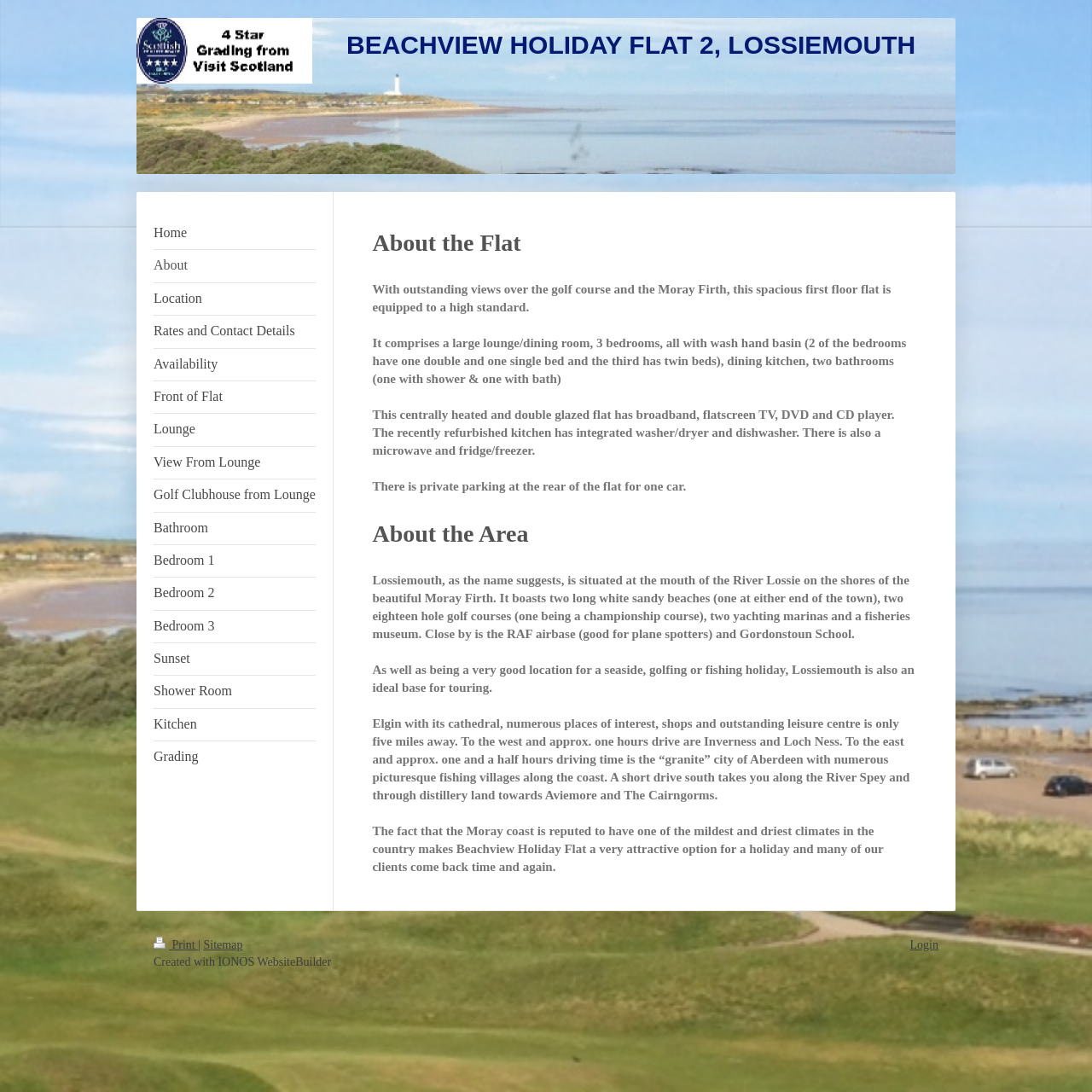Can you find the bounding box coordinates for the UI element given this description: "Our services"? Provide the coordinates as four float numbers between 0 and 1: [left, top, right, bottom].

None